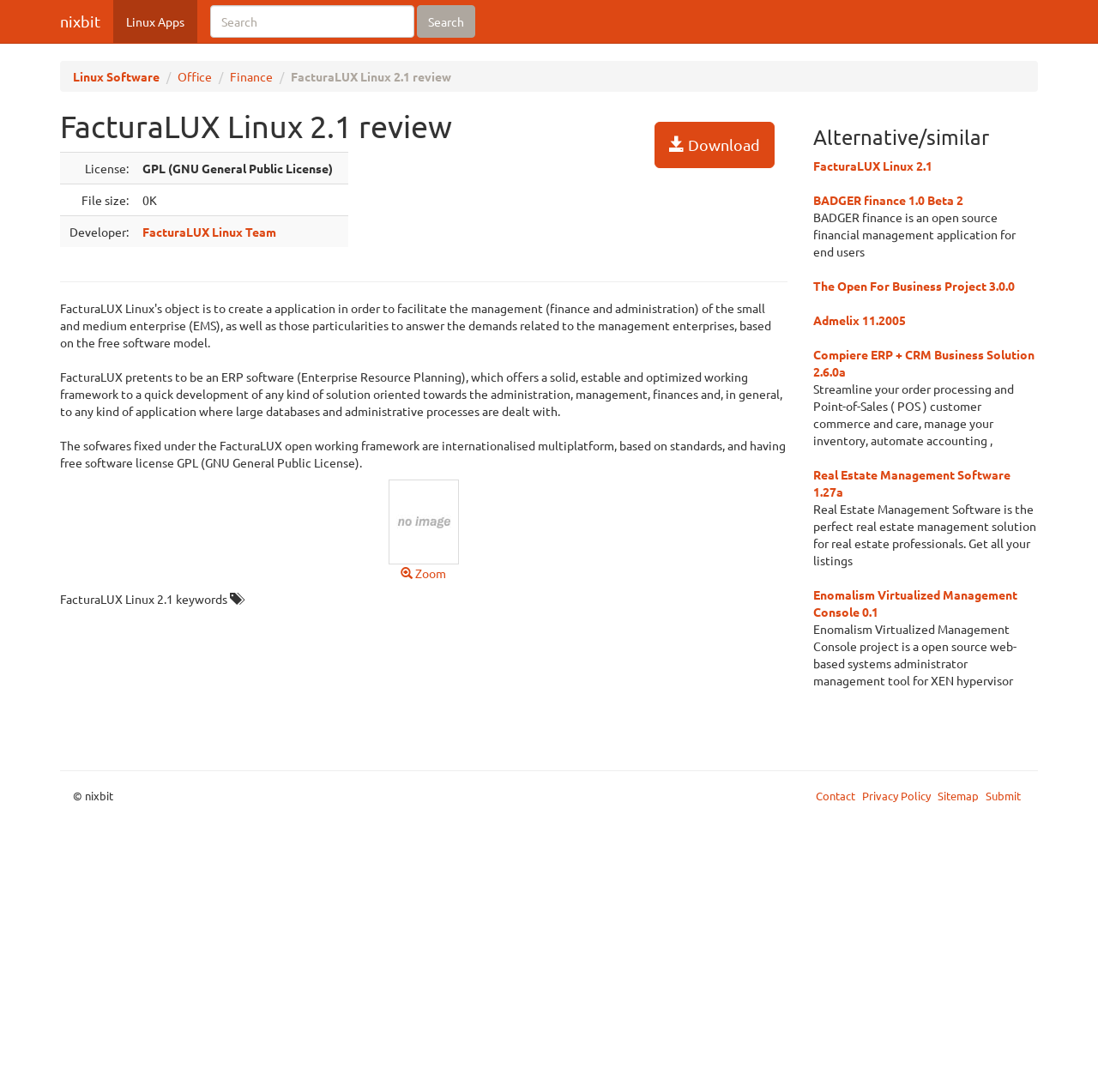What is the file size of FacturaLUX Linux 2.1?
Please analyze the image and answer the question with as much detail as possible.

The file size of FacturaLUX Linux 2.1 can be found in the table under the 'File size:' column, which states '0K'.